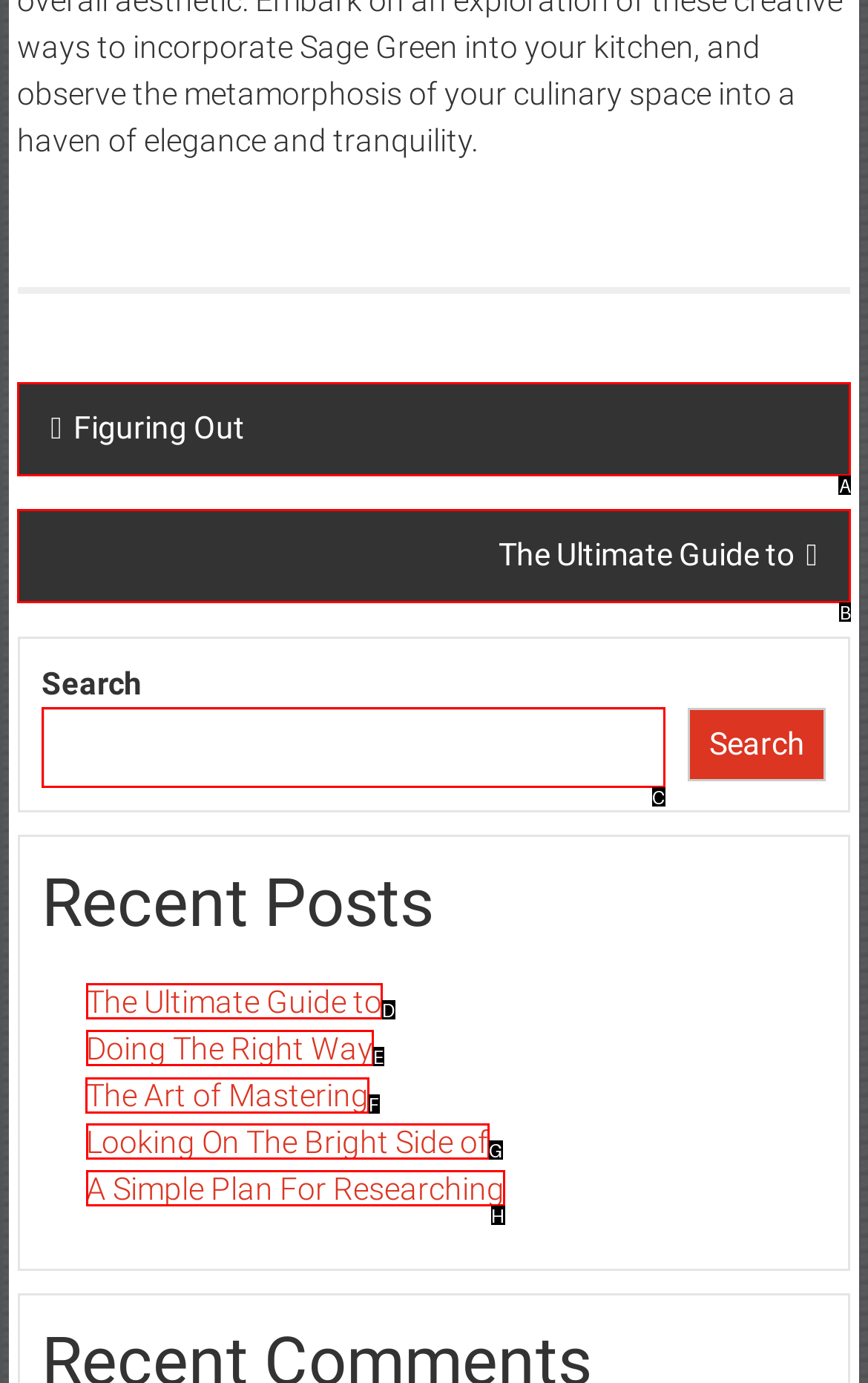Pick the HTML element that should be clicked to execute the task: Click on The Art of Mastering
Respond with the letter corresponding to the correct choice.

F